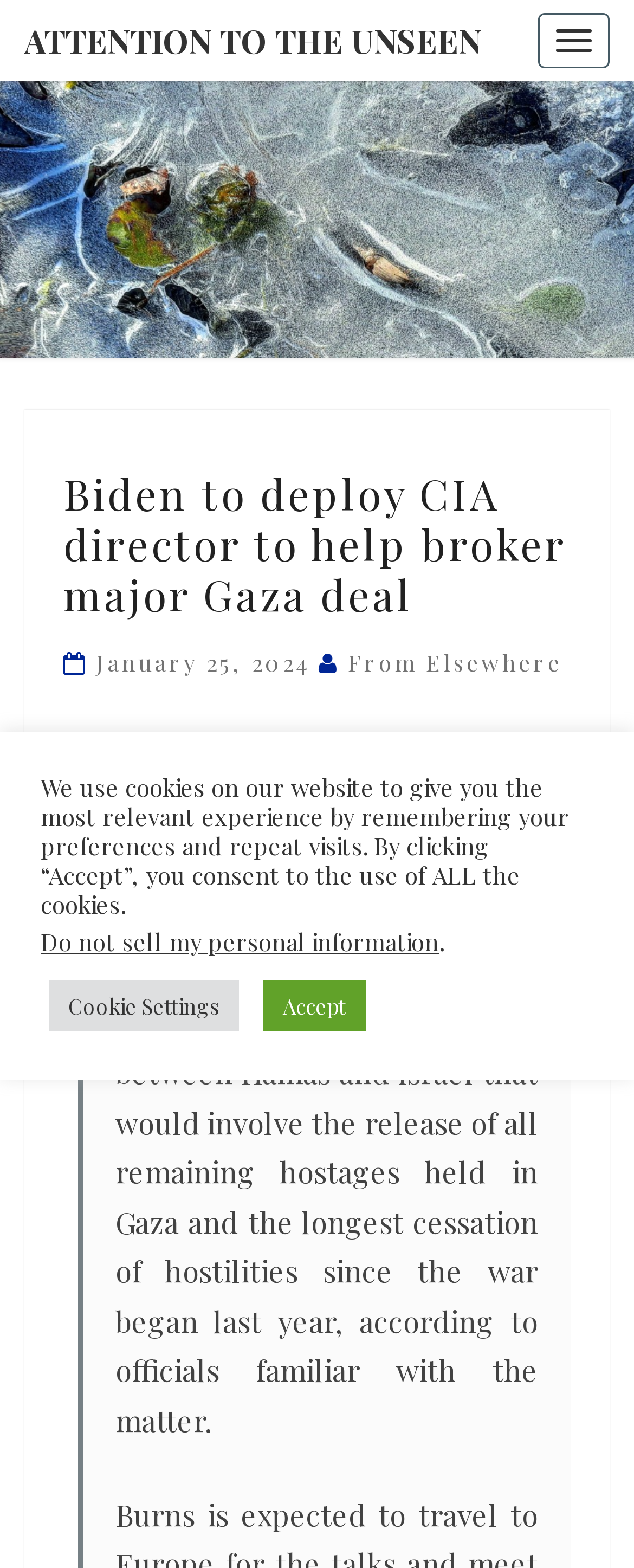Detail the features and information presented on the webpage.

The webpage appears to be a news article from The Washington Post. At the top left corner, there is a link to "ATTENTION TO THE UNSEEN". Below this link, there is a header section with a title "Biden to deploy CIA director to help broker major Gaza deal" and a subtitle "January 25, 2024 From Elsewhere". The title and subtitle are positioned side by side, with the title taking up more space.

Below the header section, there is a paragraph of text that summarizes the article, stating that President Biden plans to dispatch CIA Director William J. Burns to help broker a deal between Hamas and Israel. This paragraph is divided into three parts, with the first part describing the plan, the second part being a link to "an ambitious deal", and the third part providing more details about the deal.

On the top right corner, there is a button to "Toggle navigation". At the bottom of the page, there is a section related to cookies, with a paragraph of text explaining the use of cookies on the website. Below this text, there are three buttons: "Do not sell my personal information", "Cookie Settings", and "Accept". The "Do not sell my personal information" button is positioned to the left of the other two buttons.